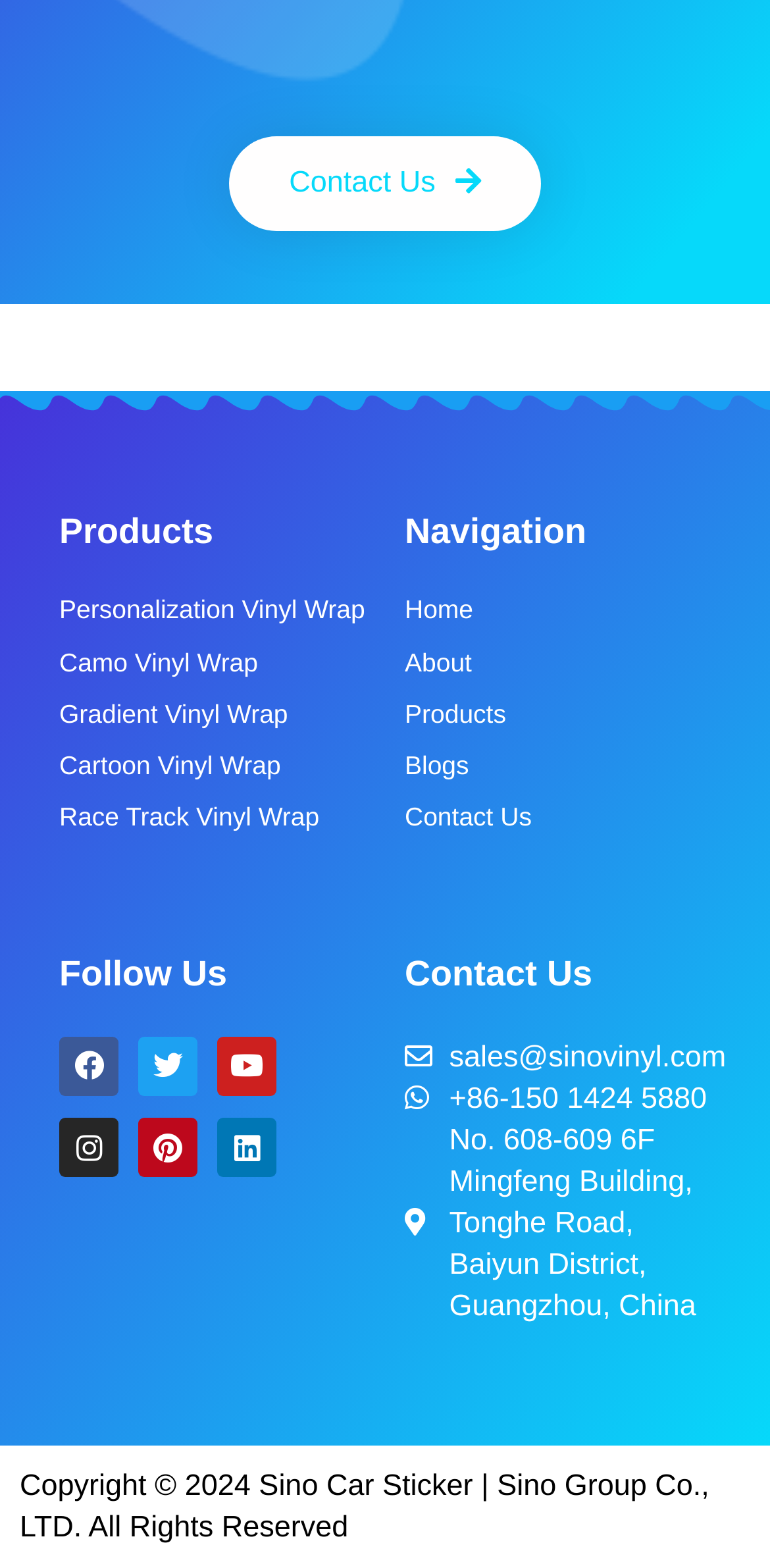Use one word or a short phrase to answer the question provided: 
What types of vinyl wraps are offered?

Personalization, Camo, Gradient, Cartoon, Race Track